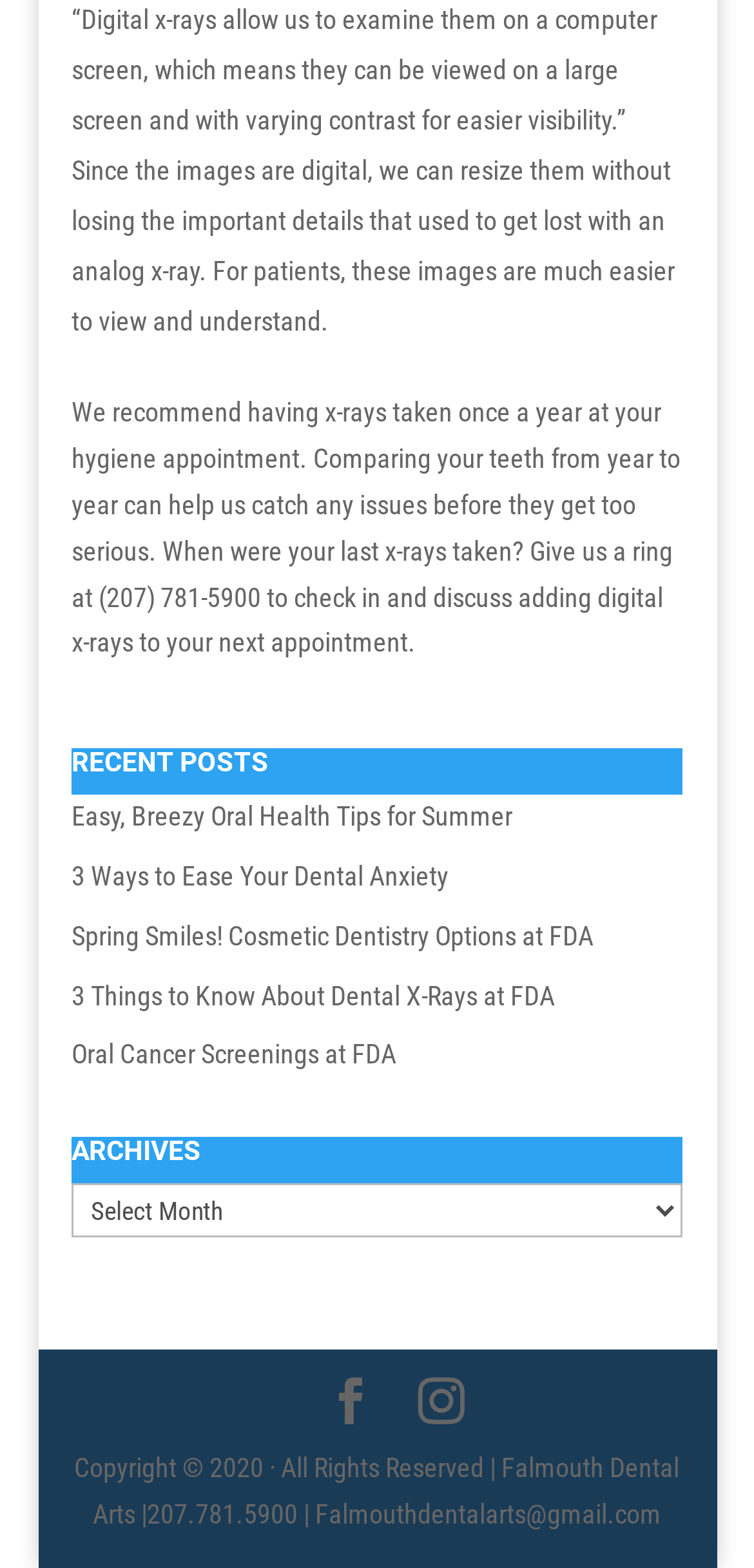Locate the UI element that matches the description Oral Cancer Screenings at FDA in the webpage screenshot. Return the bounding box coordinates in the format (top-left x, top-left y, bottom-right x, bottom-right y), with values ranging from 0 to 1.

[0.095, 0.663, 0.526, 0.682]